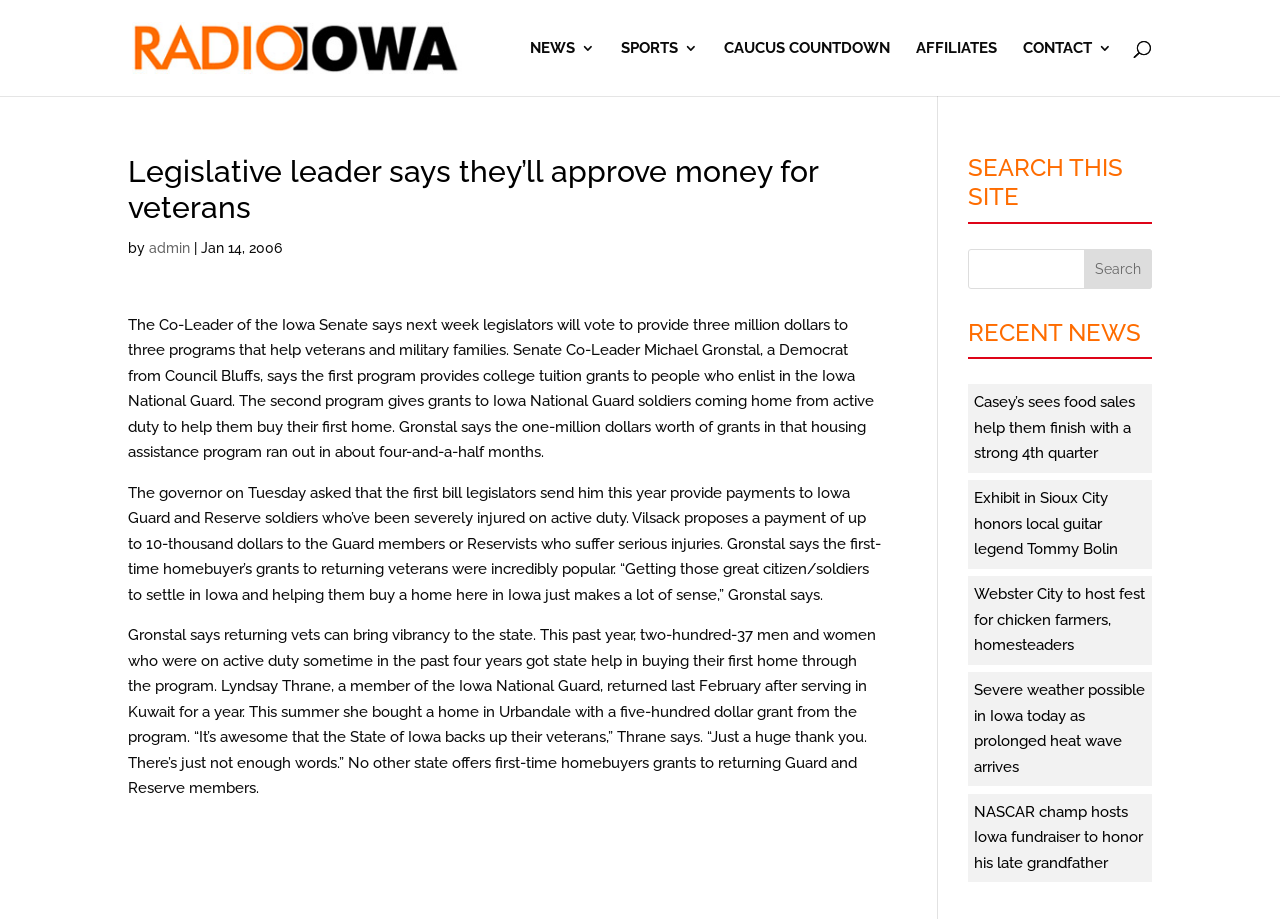What is the name of the website?
Please ensure your answer to the question is detailed and covers all necessary aspects.

I determined the answer by looking at the top-left corner of the webpage, where I found a link with the text 'Radio Iowa' and an image with the same name, indicating that it is the website's logo and name.